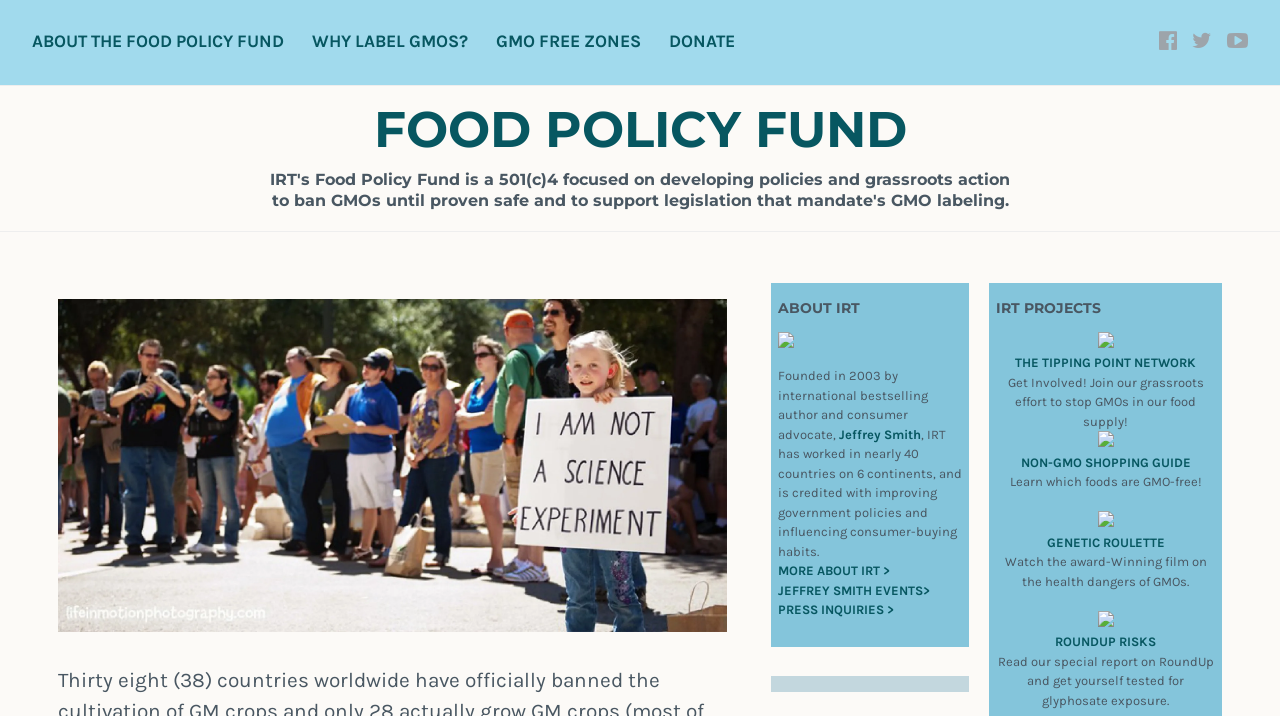Can you find the bounding box coordinates for the UI element given this description: "THE TIPPING POINT NETWORK"? Provide the coordinates as four float numbers between 0 and 1: [left, top, right, bottom].

[0.793, 0.496, 0.935, 0.519]